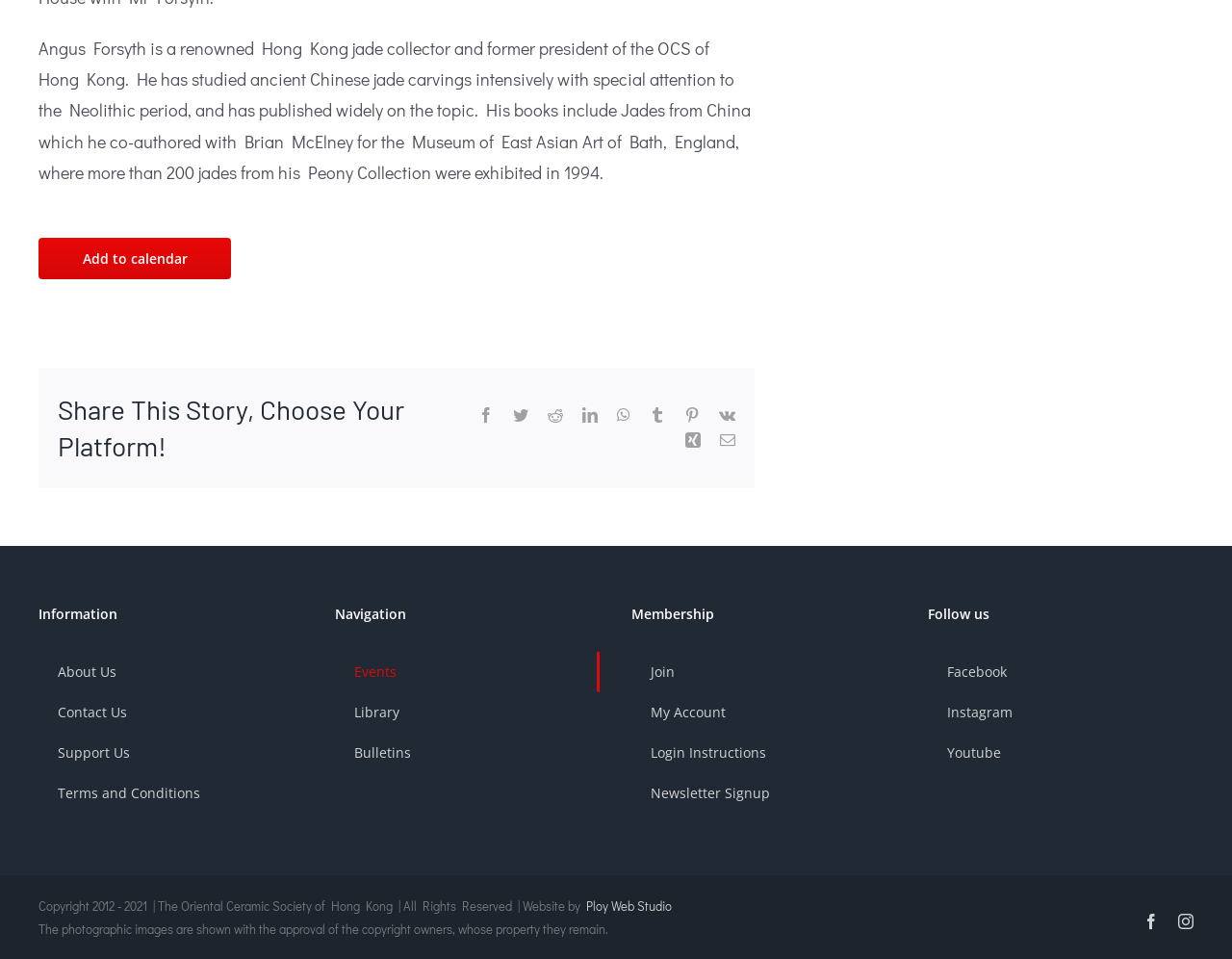Please predict the bounding box coordinates (top-left x, top-left y, bottom-right x, bottom-right y) for the UI element in the screenshot that fits the description: Bulletins

[0.272, 0.764, 0.487, 0.806]